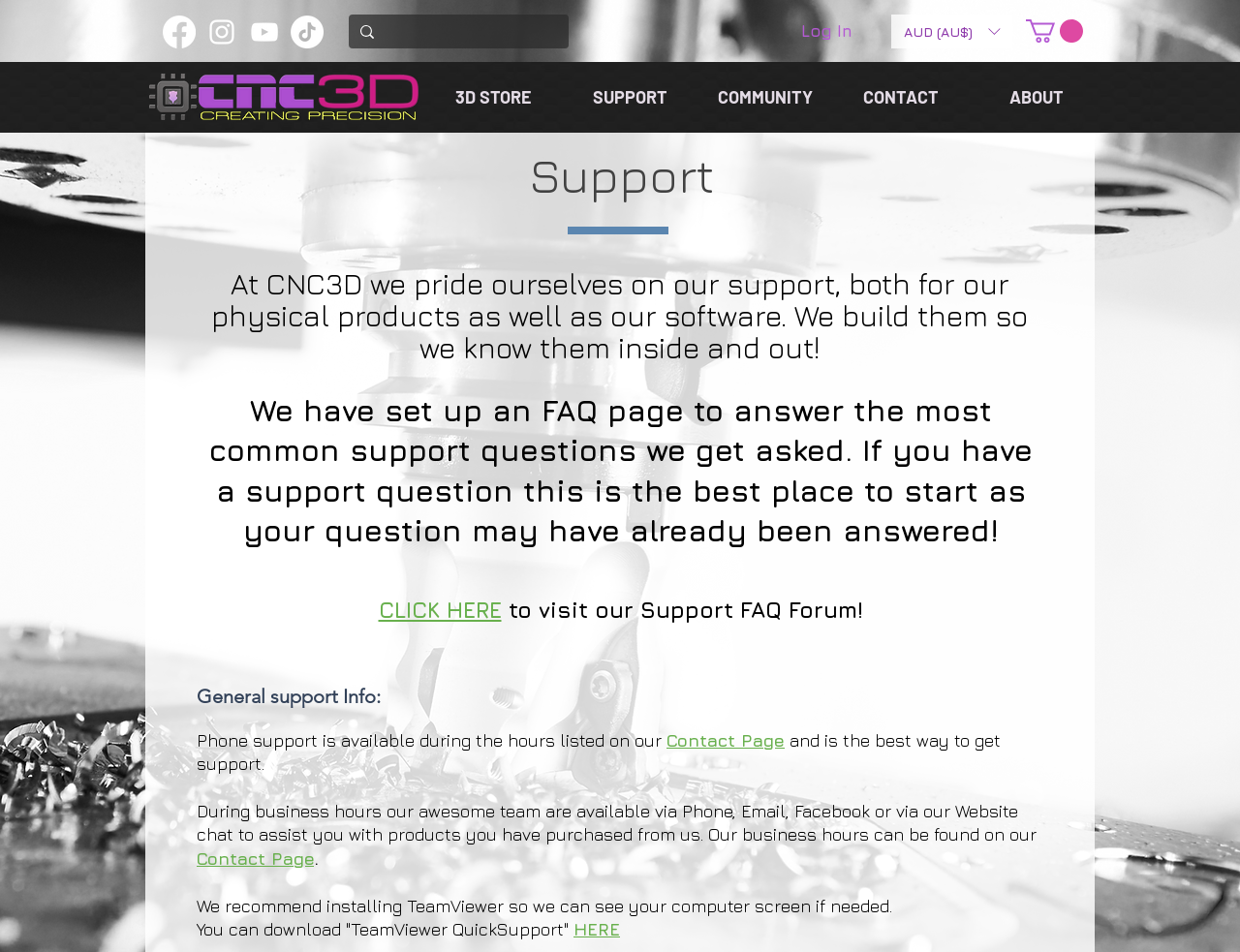Provide an in-depth caption for the contents of the webpage.

The webpage is about the support services offered by CNC3D, a company based in Gold Coast, QLD, Australia. At the top of the page, there is a social bar with links to the company's Facebook, Instagram, YouTube channel, and TikTok accounts, each represented by an image. Next to the social bar, there is a search box with a magnifying glass icon.

On the top right corner, there is a "Log In" button and a currency converter dropdown list. Below the social bar, there is a large image of the CNC3D brand logo, followed by a navigation menu with links to the 3D store, support, community, contact, and about pages.

The main content of the page is divided into sections. The first section has a heading "Support" and a paragraph describing the company's support philosophy. Below this, there is a section with a heading and a paragraph about the FAQ page, which answers common support questions. This section also includes a "CLICK HERE" link to visit the Support FAQ Forum.

The next section has a heading "General Support Info" and provides information about phone support, including the hours listed on the contact page. There is also a link to the contact page and a paragraph about the best way to get support during business hours.

Finally, there is a section with information about installing TeamViewer to allow the support team to see the customer's computer screen if needed, with a link to download the software.